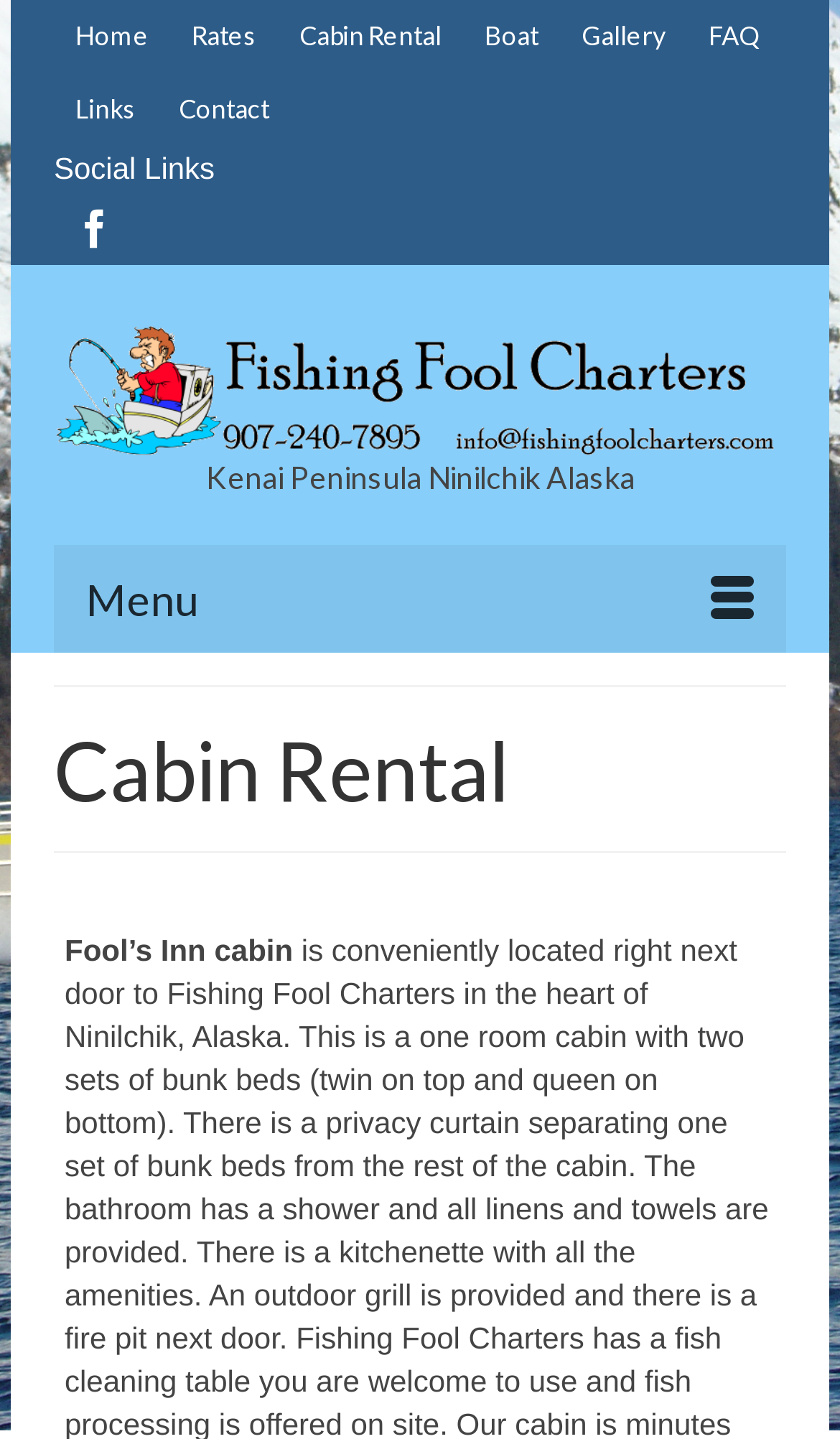Specify the bounding box coordinates of the element's region that should be clicked to achieve the following instruction: "open the menu". The bounding box coordinates consist of four float numbers between 0 and 1, in the format [left, top, right, bottom].

[0.064, 0.378, 0.936, 0.453]